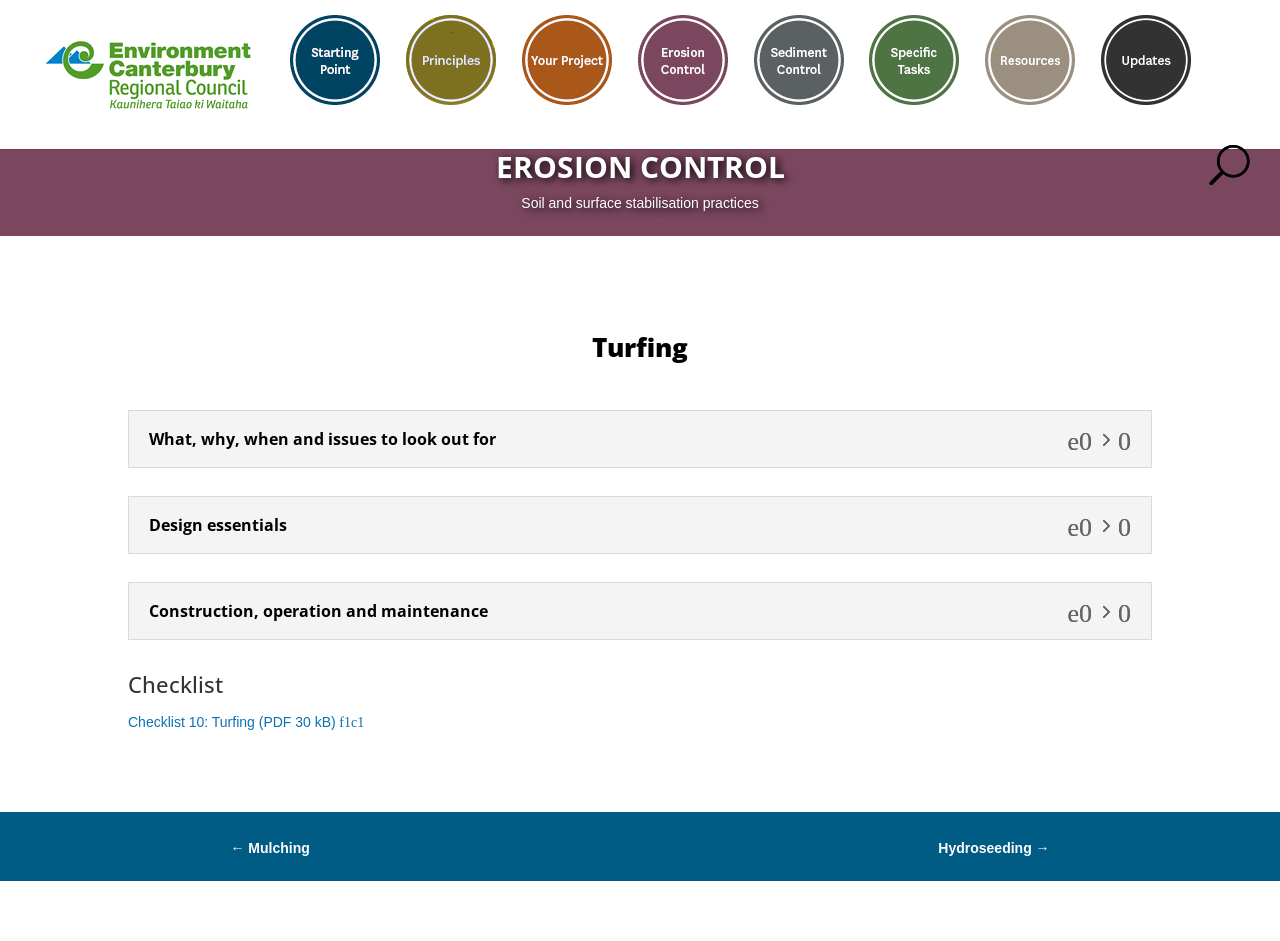Please locate the bounding box coordinates for the element that should be clicked to achieve the following instruction: "View Turfing checklist". Ensure the coordinates are given as four float numbers between 0 and 1, i.e., [left, top, right, bottom].

[0.1, 0.759, 0.284, 0.776]